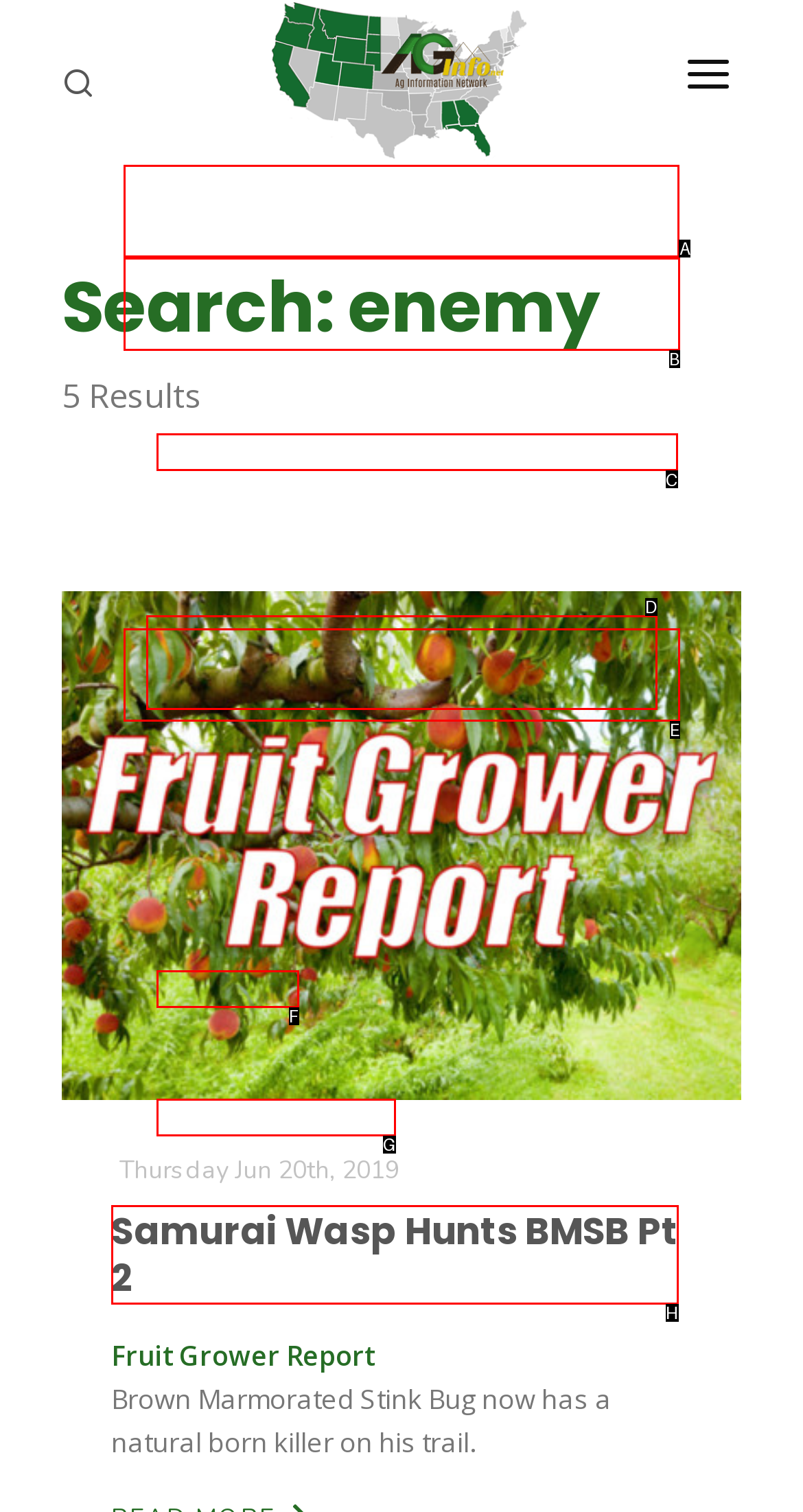To complete the task: Go to PROGRAMS, which option should I click? Answer with the appropriate letter from the provided choices.

A